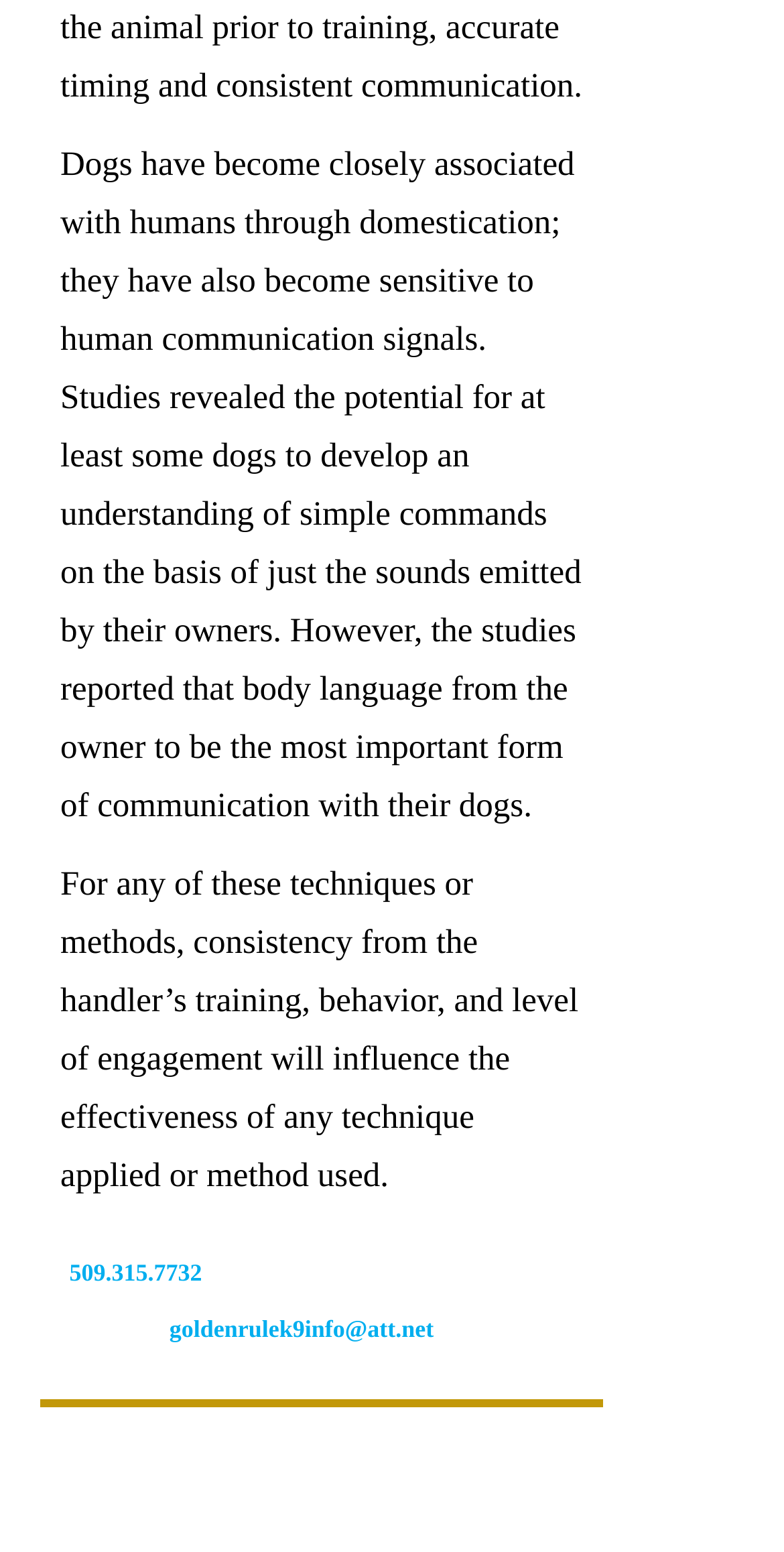Return the bounding box coordinates of the UI element that corresponds to this description: "goldenrulek9info@att.net". The coordinates must be given as four float numbers in the range of 0 and 1, [left, top, right, bottom].

[0.216, 0.847, 0.553, 0.865]